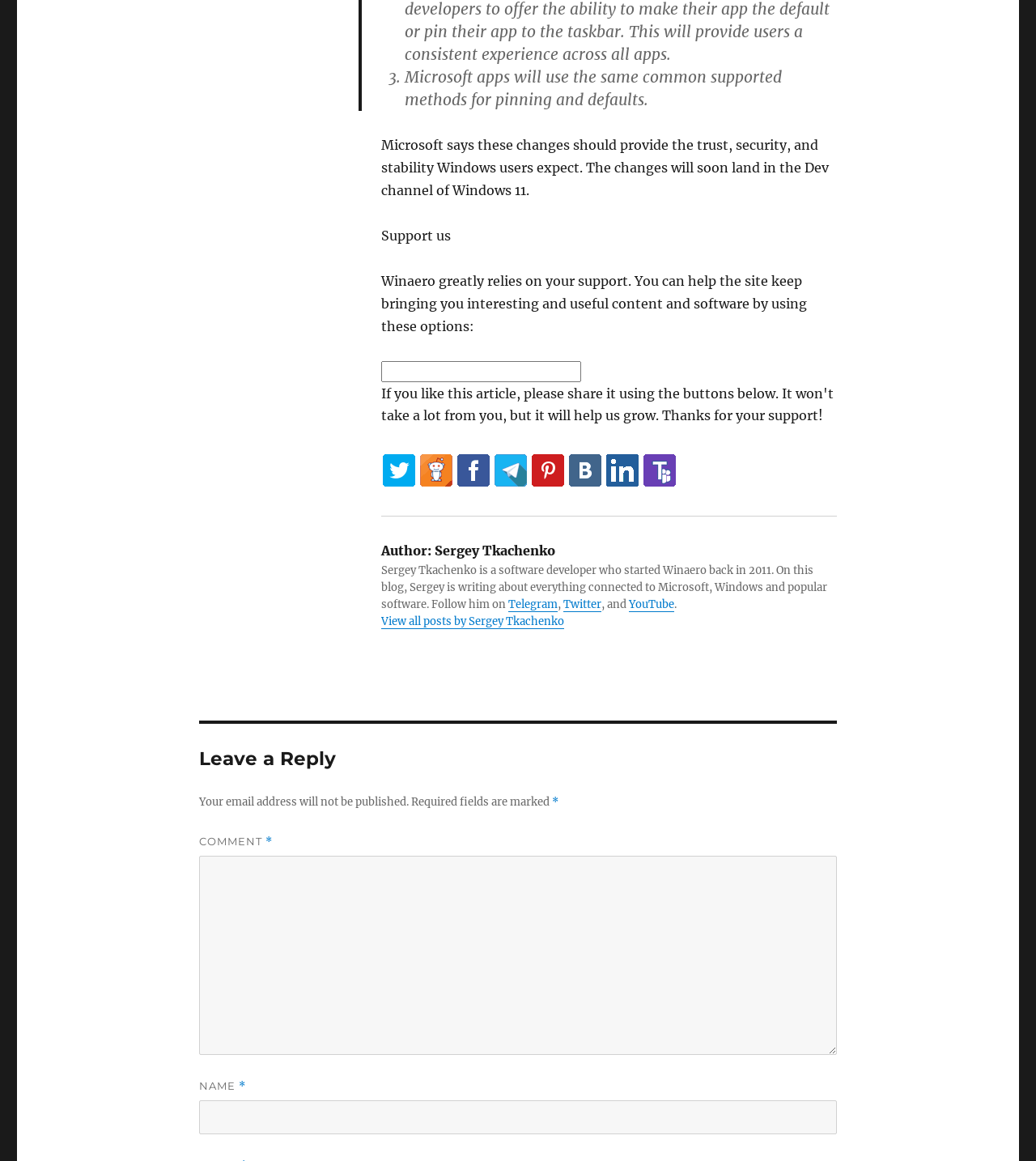Given the element description "title="Sharе on Twittеr"", identify the bounding box of the corresponding UI element.

[0.37, 0.391, 0.401, 0.419]